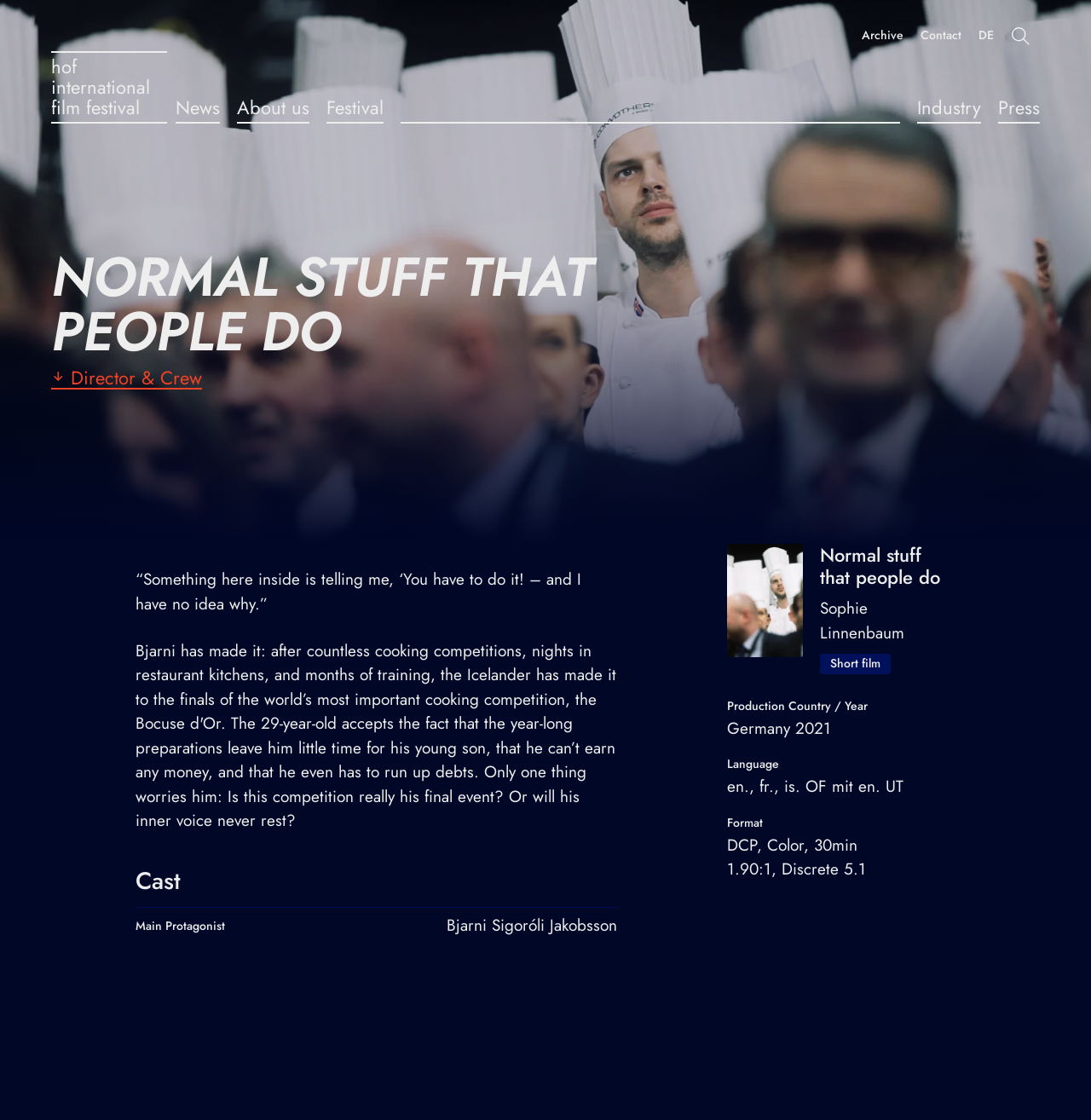Please analyze the image and provide a thorough answer to the question:
What is the language of the film?

I found the answer by looking at the section that lists the film's details, where it says 'Language: en., fr., is. OF mit en. UT'. The languages are listed as English, French, and Icelandic.